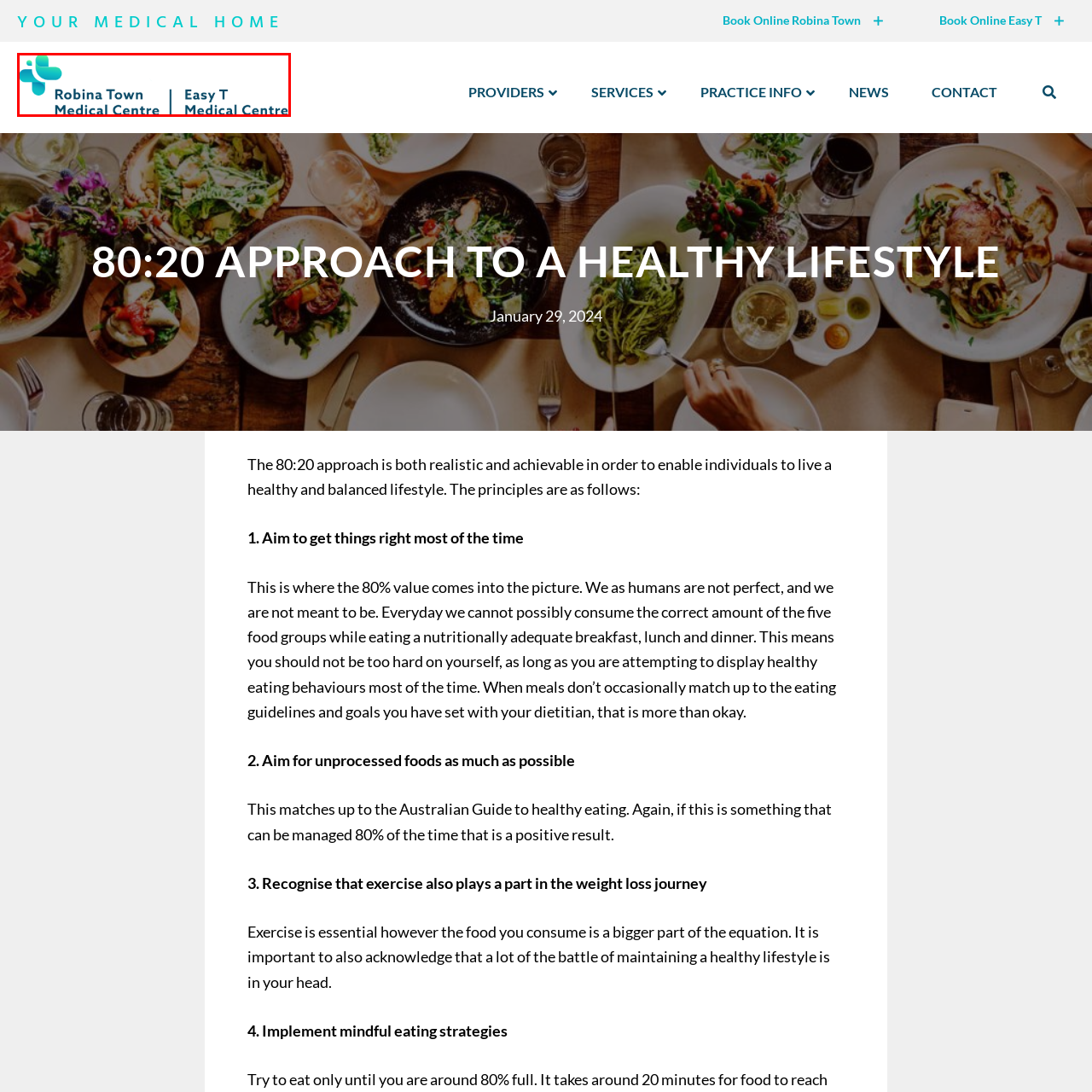What is the font style of the text?
Check the image encapsulated by the red bounding box and answer the question comprehensively.

The text prominently displays 'Robina Town Medical Centre' in a bold, professional font, which gives a sense of reliability and expertise in the medical field.